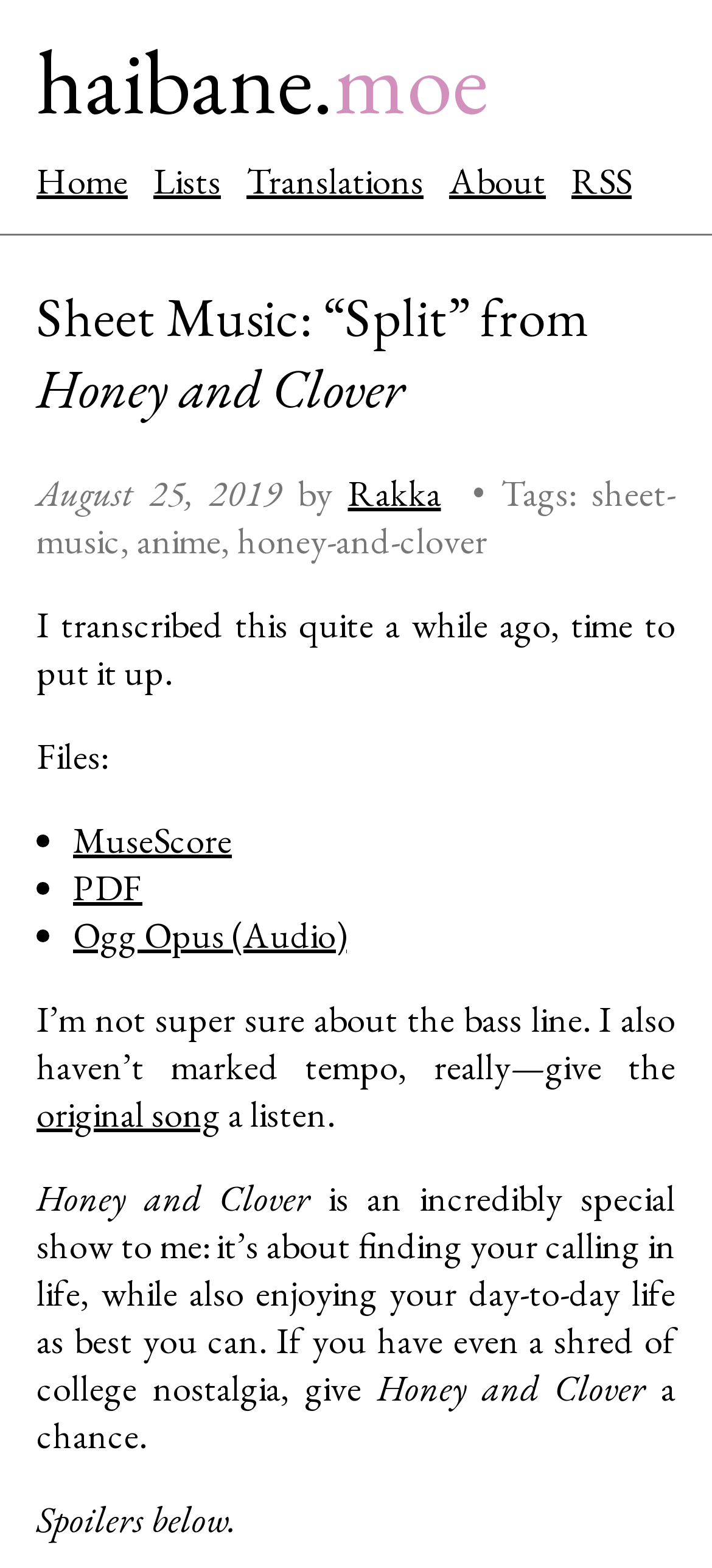Please identify the bounding box coordinates for the region that you need to click to follow this instruction: "Read about 'White Negroni'".

None